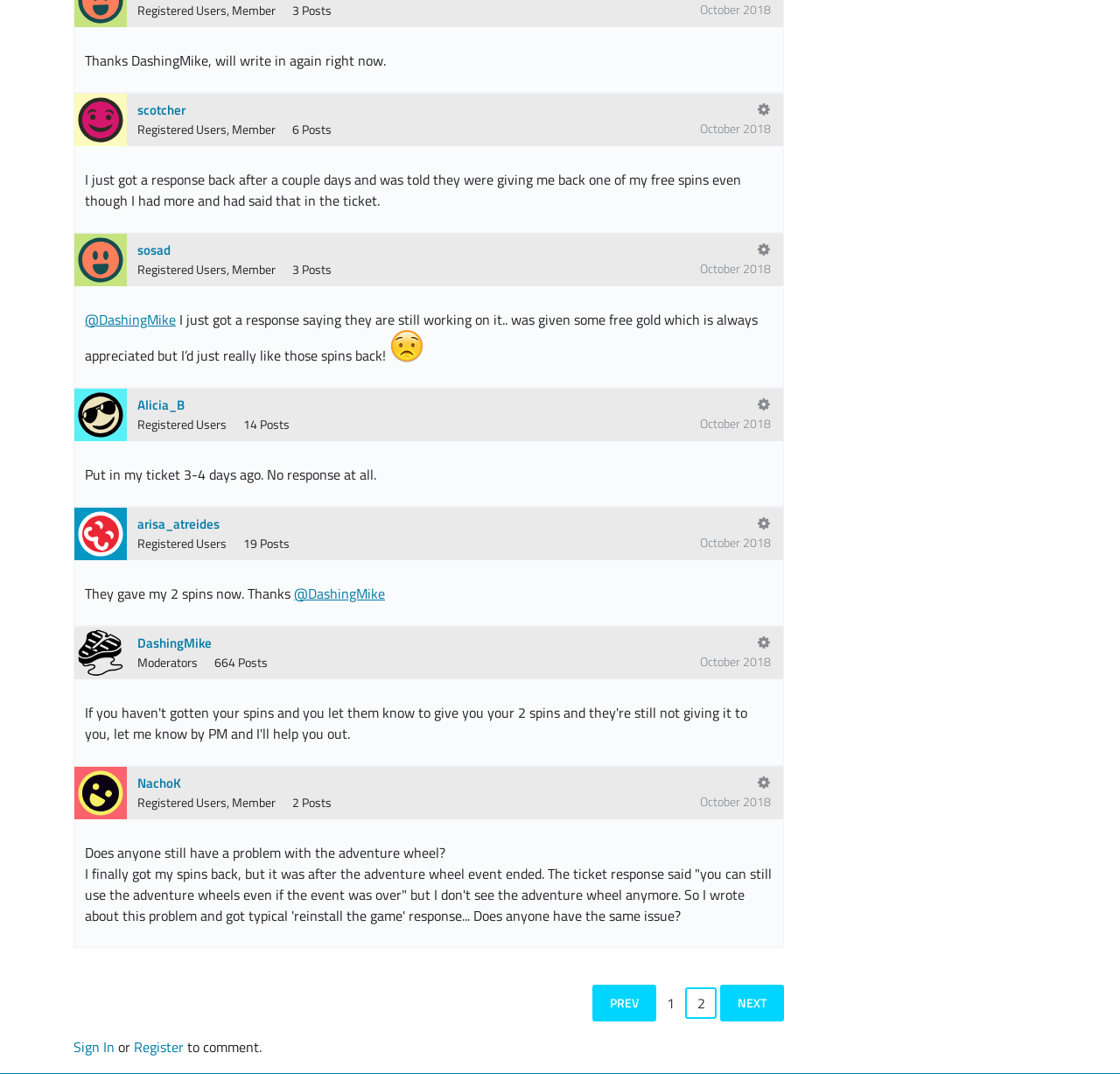Locate the bounding box coordinates of the segment that needs to be clicked to meet this instruction: "Sign in".

[0.066, 0.965, 0.102, 0.984]